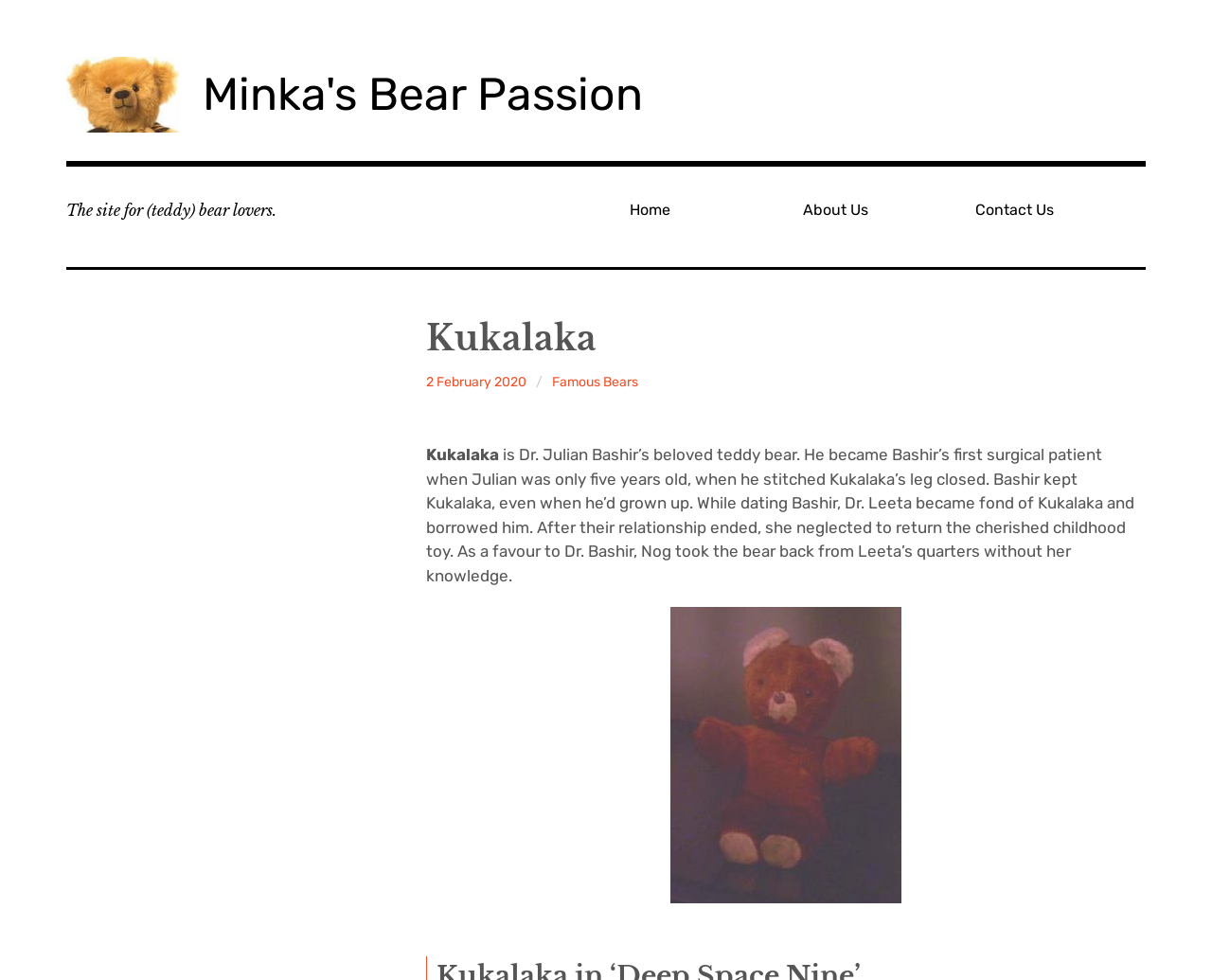Provide the bounding box coordinates of the HTML element described as: "Home". The bounding box coordinates should be four float numbers between 0 and 1, i.e., [left, top, right, bottom].

[0.513, 0.199, 0.656, 0.229]